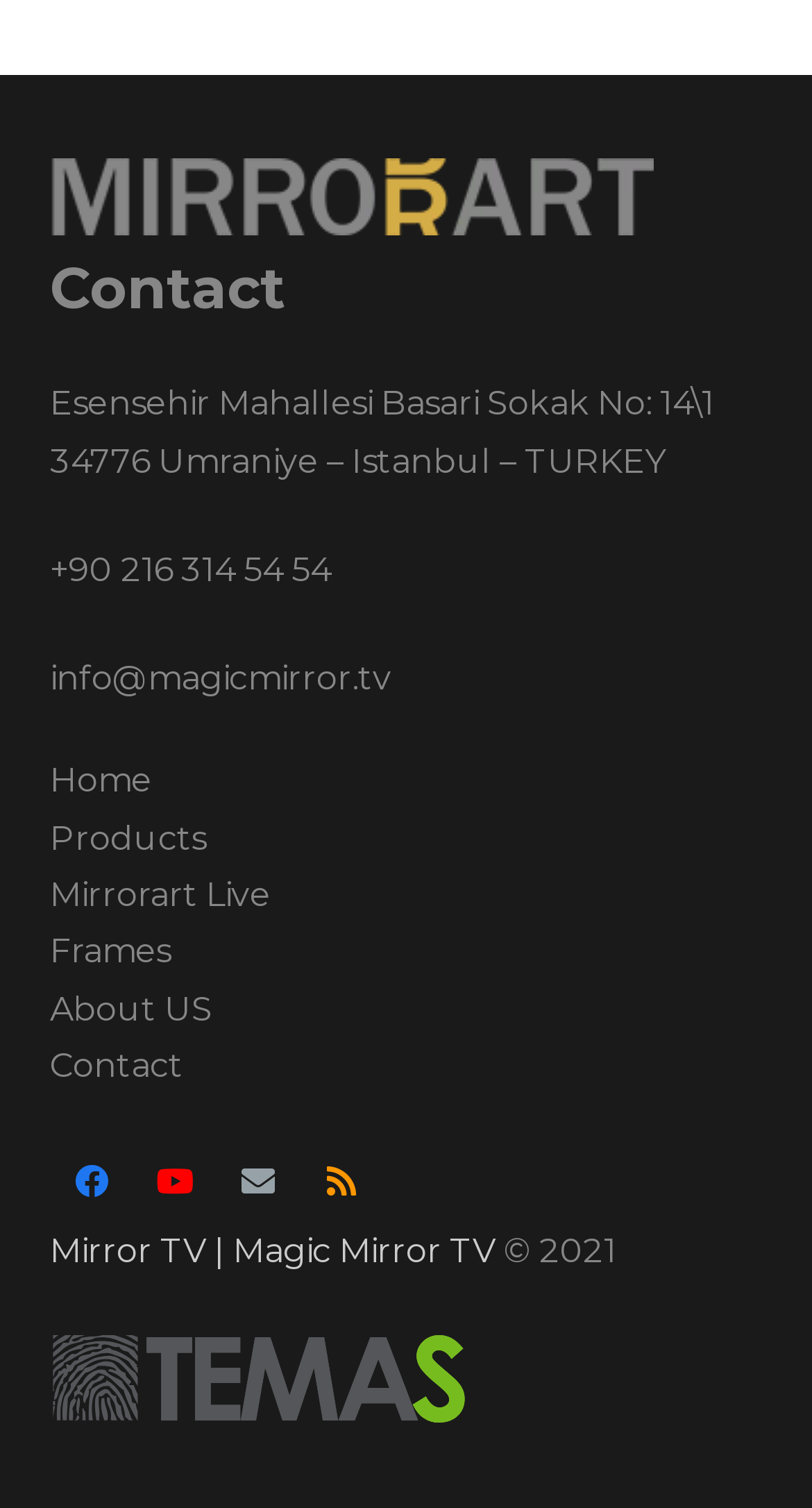Locate the bounding box coordinates of the item that should be clicked to fulfill the instruction: "go to home page".

[0.062, 0.504, 0.187, 0.531]